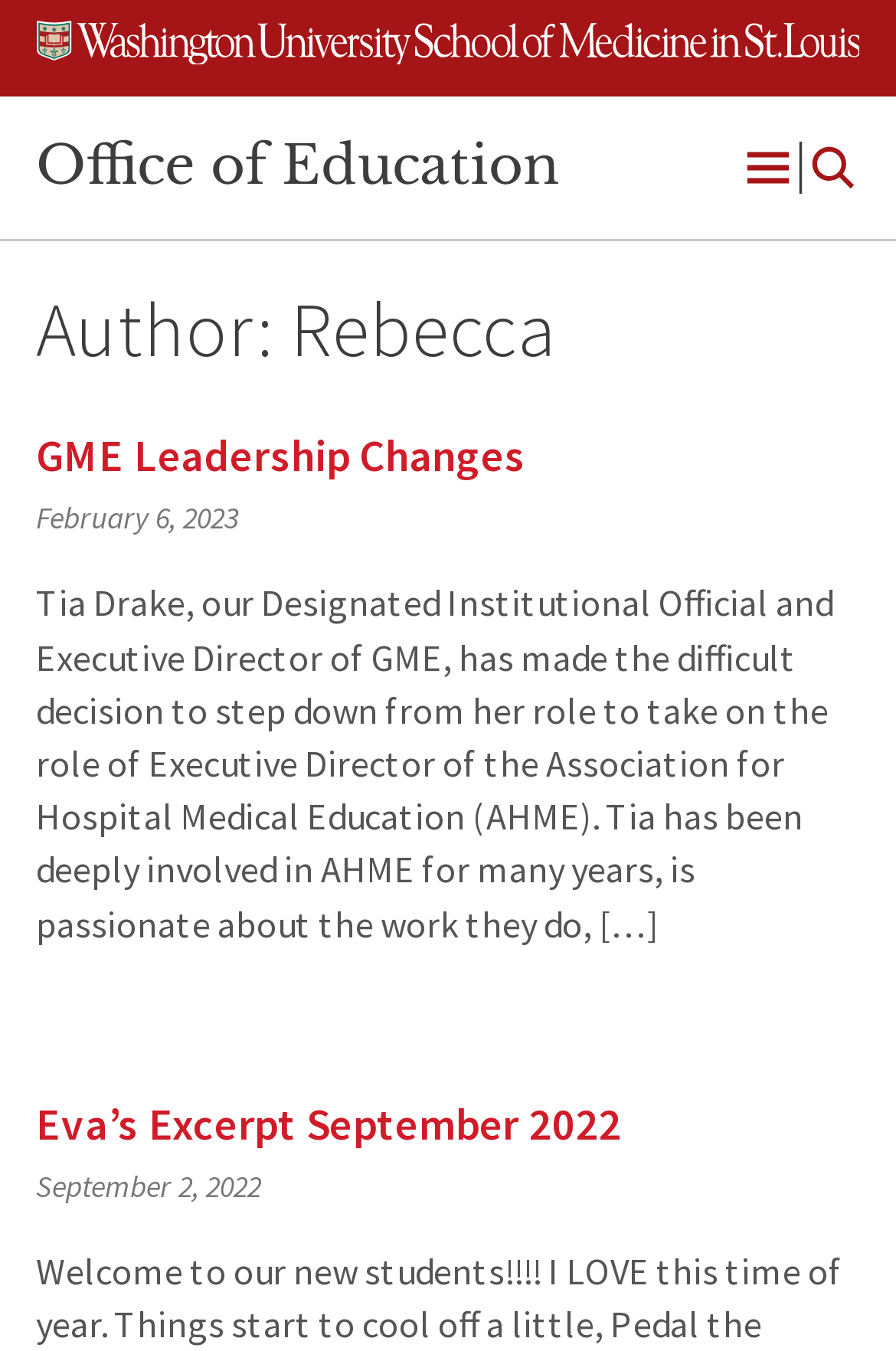What is the name of the author?
Please provide a single word or phrase as your answer based on the screenshot.

Rebecca